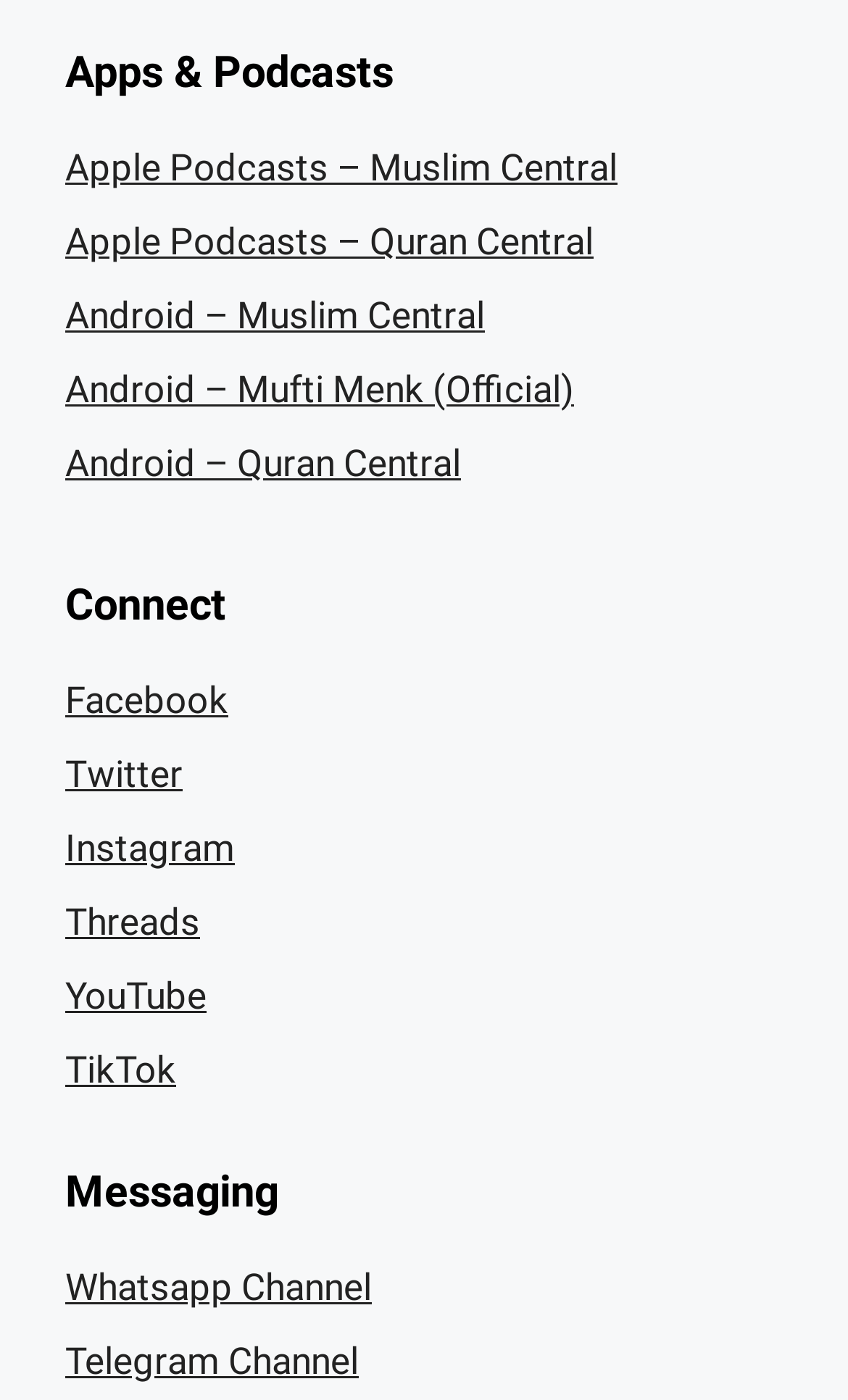What is the last social media platform listed?
Using the image, respond with a single word or phrase.

TikTok